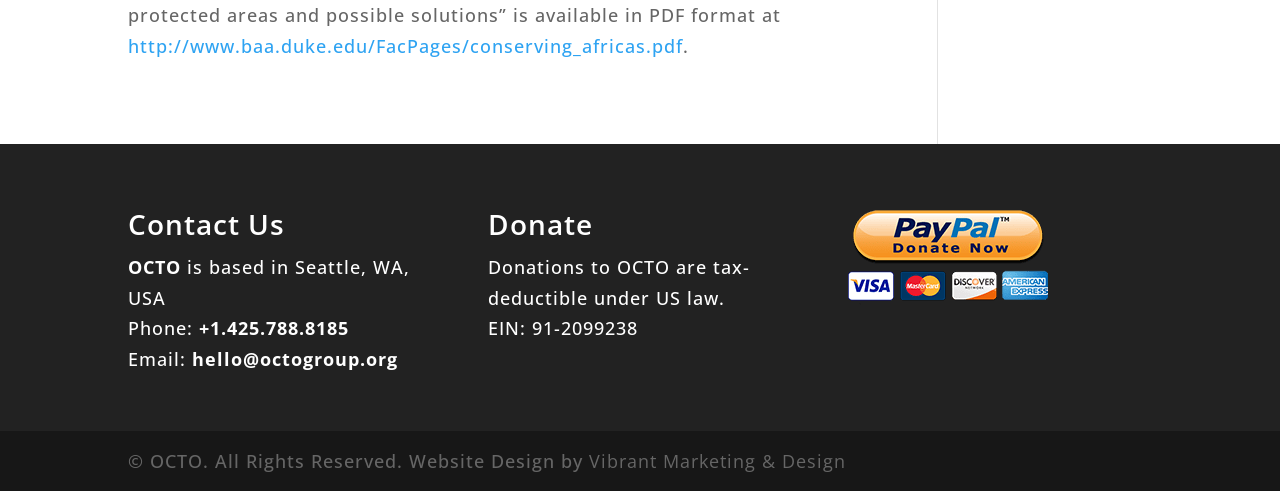What is the name of the organization?
Examine the screenshot and reply with a single word or phrase.

OCTO